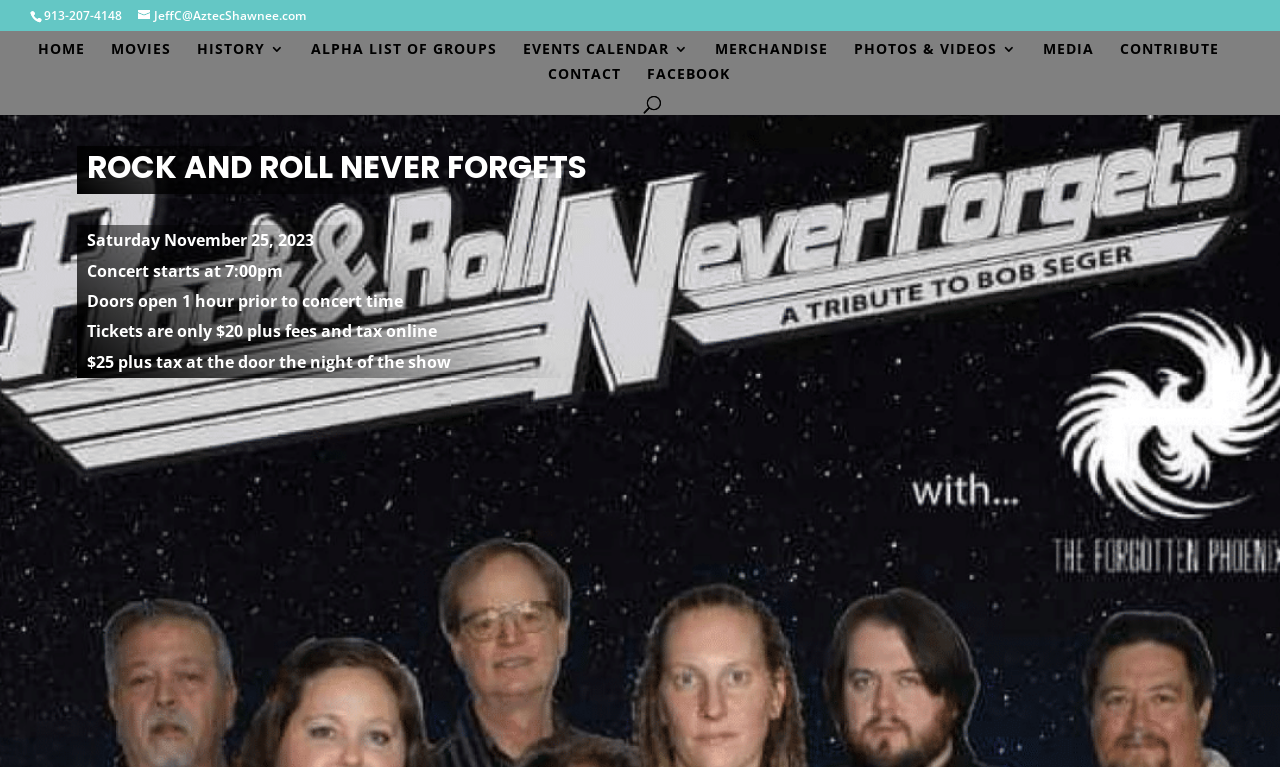Explain the webpage's layout and main content in detail.

The webpage appears to be the official website of the Aztec Shawnee Theater, with a focus on an upcoming event, "ROCK AND ROLL NEVER FORGETS". 

At the top left, there is a phone number, "913-207-4148", and an email address, "JeffC@AztecShawnee.com", which can be used to contact the theater. 

To the right of the email address, there is a link to the theater's homepage, "Aztec Shawnee Theater", accompanied by a small image of the theater's logo. 

Below these elements, there is a navigation menu with nine links: "HOME", "MOVIES", "HISTORY 3", "ALPHA LIST OF GROUPS", "EVENTS CALENDAR 3", "MERCHANDISE", "PHOTOS & VIDEOS 3", "MEDIA", and "CONTRIBUTE". 

Further down, there are two more links, "CONTACT" and "FACEBOOK", positioned side by side. 

A search box is located at the top right, allowing users to search for specific content on the website. 

The main content of the webpage is dedicated to the "ROCK AND ROLL NEVER FORGETS" event. There is a heading with the event title, followed by a series of paragraphs providing details about the event, including the date, start time, door opening time, and ticket prices.